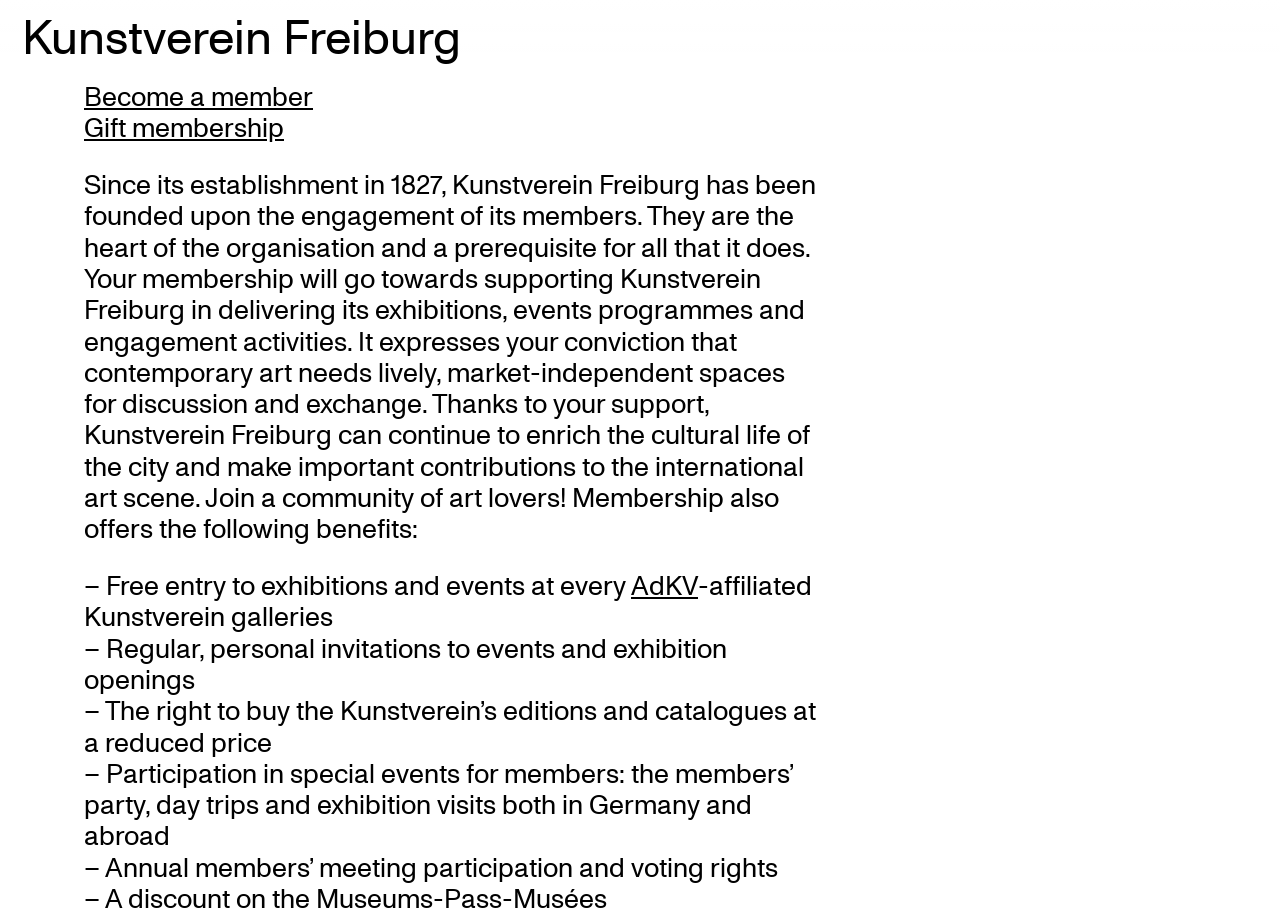Determine the bounding box coordinates for the HTML element described here: "AdKV".

[0.493, 0.614, 0.545, 0.652]